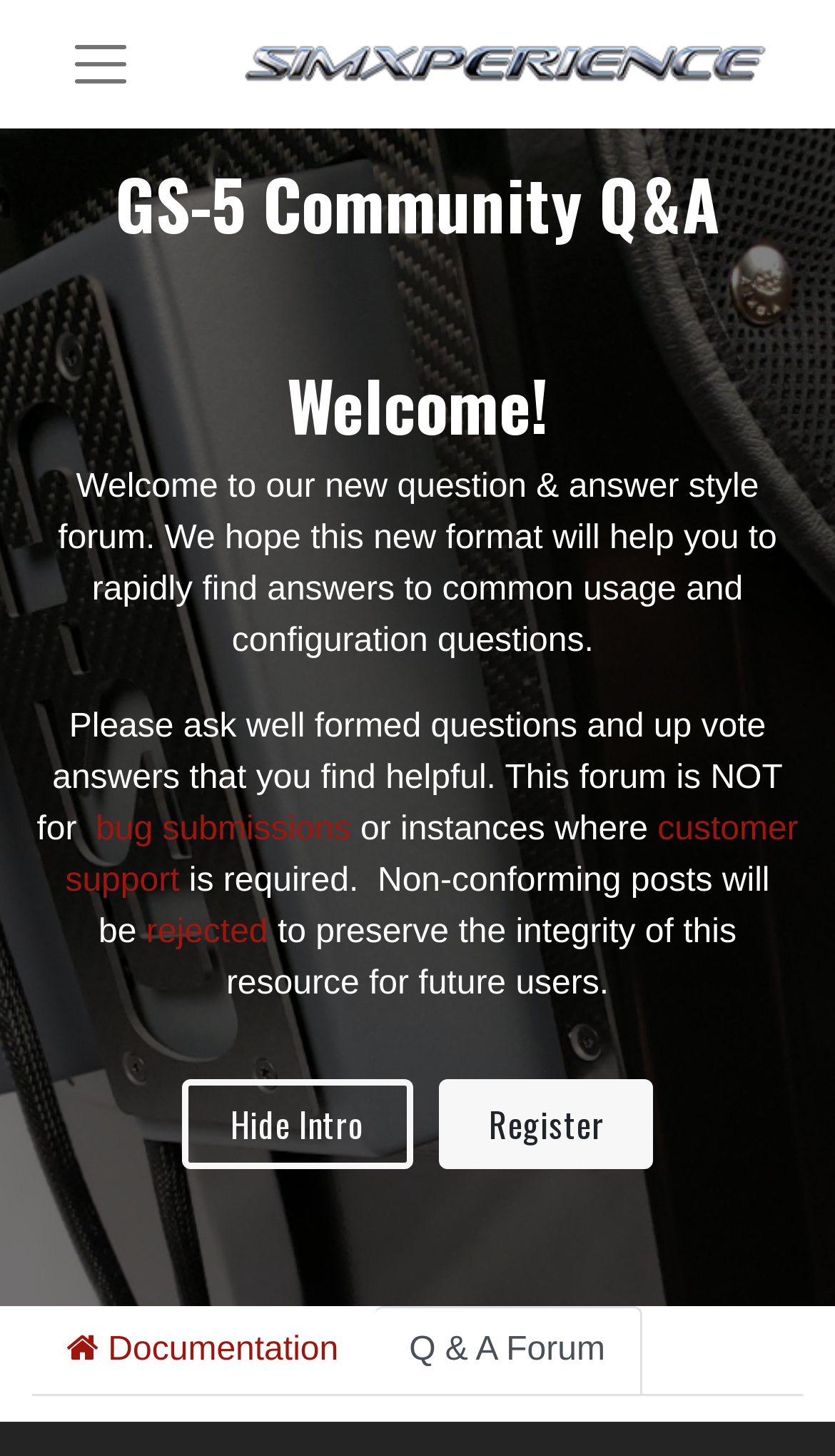Determine the bounding box coordinates of the clickable element to achieve the following action: 'Register'. Provide the coordinates as four float values between 0 and 1, formatted as [left, top, right, bottom].

[0.526, 0.742, 0.783, 0.803]